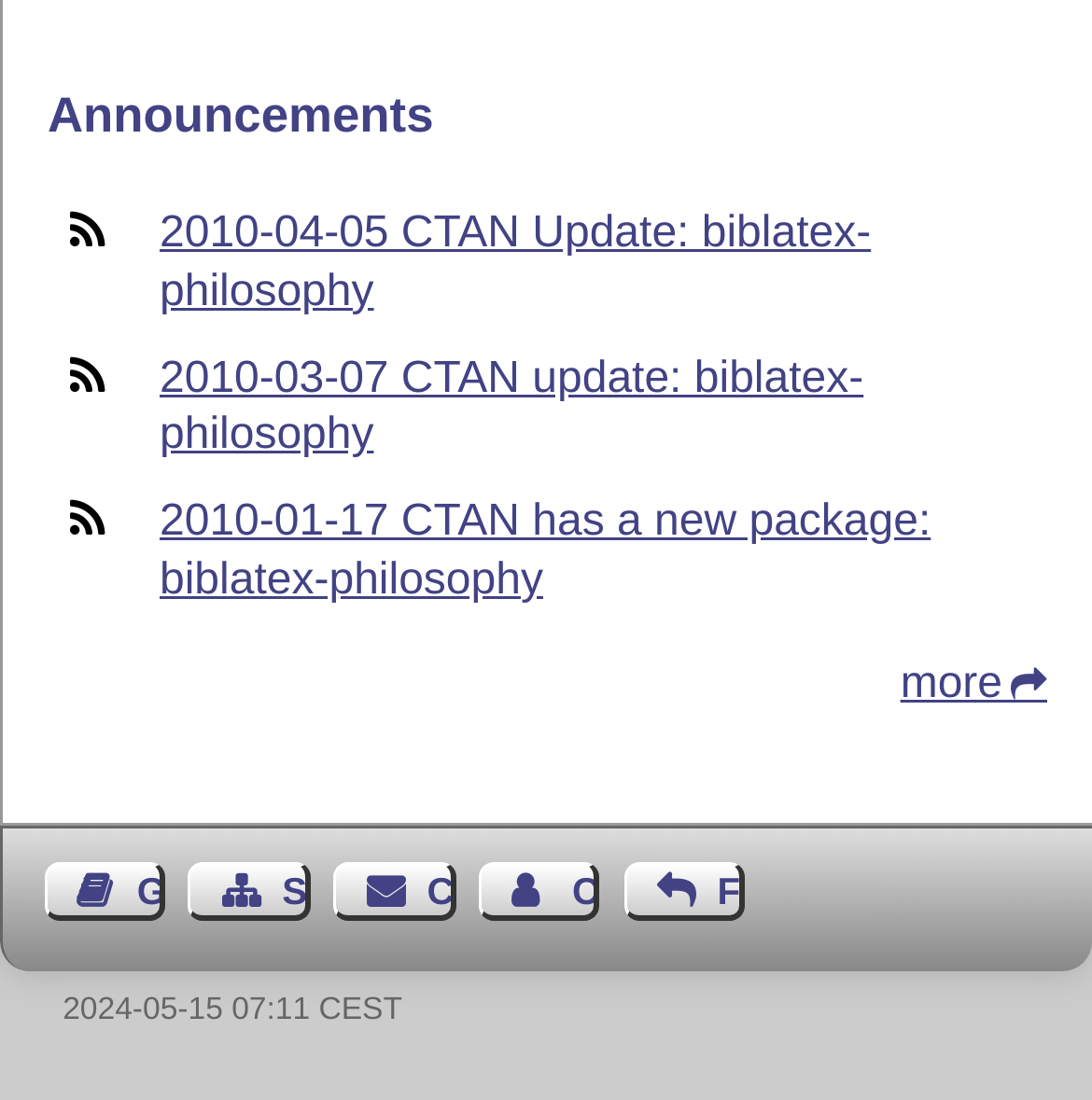Identify the bounding box coordinates of the area you need to click to perform the following instruction: "view more".

[0.824, 0.6, 0.959, 0.643]